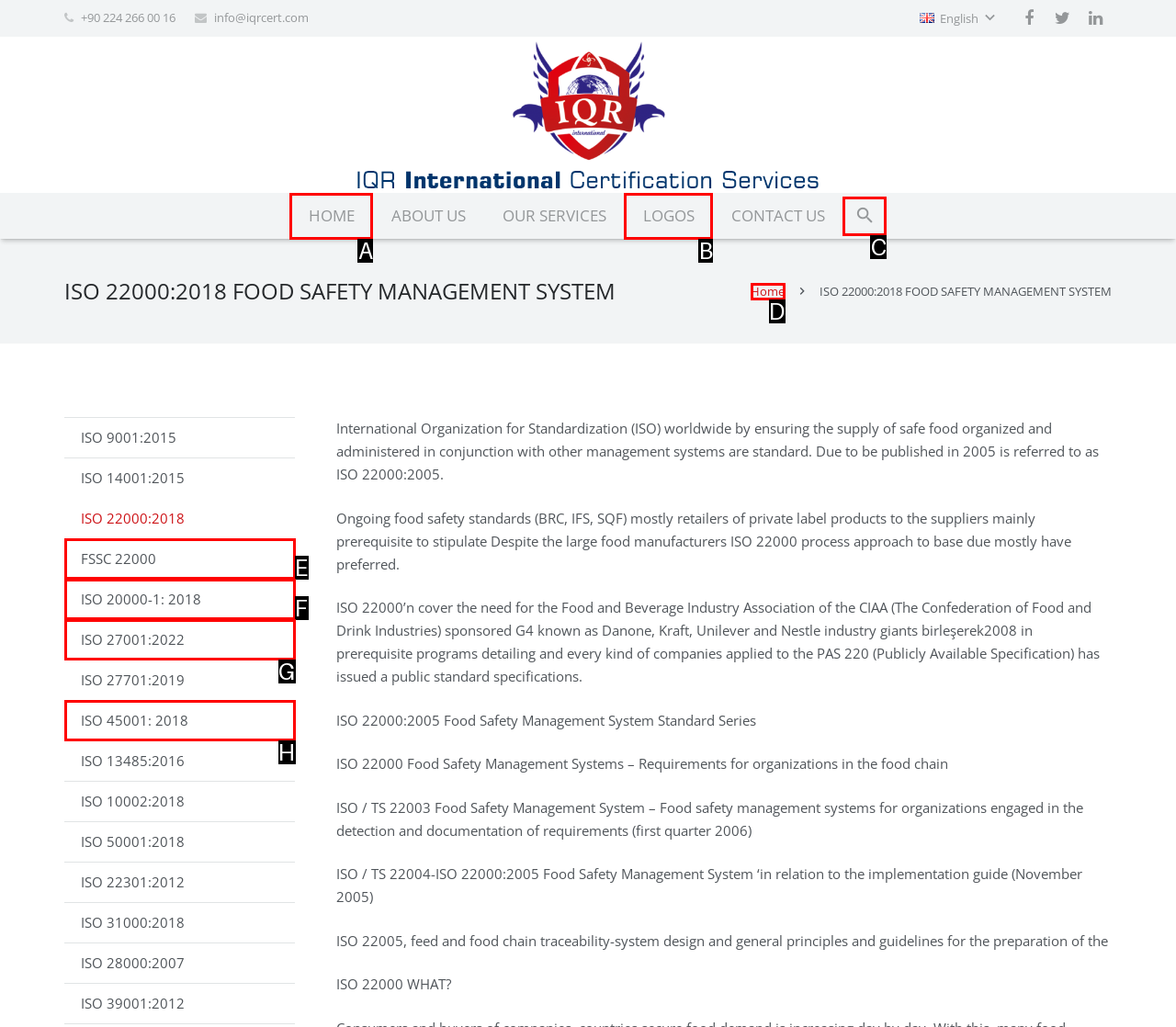Tell me which option best matches the description: ISO 20000-1: 2018
Answer with the option's letter from the given choices directly.

F